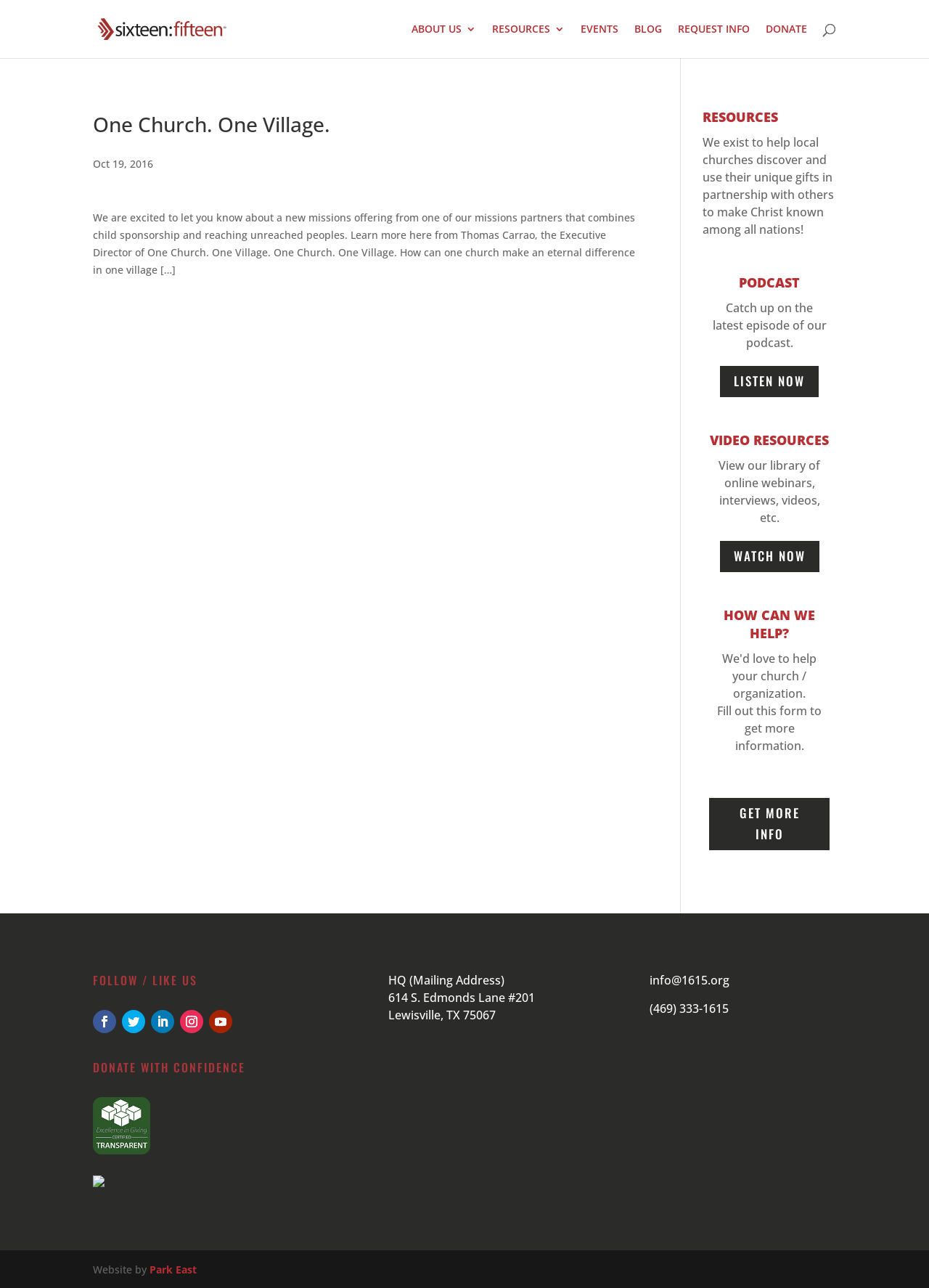Locate the bounding box coordinates of the area where you should click to accomplish the instruction: "Listen to the latest podcast episode".

[0.775, 0.284, 0.881, 0.308]